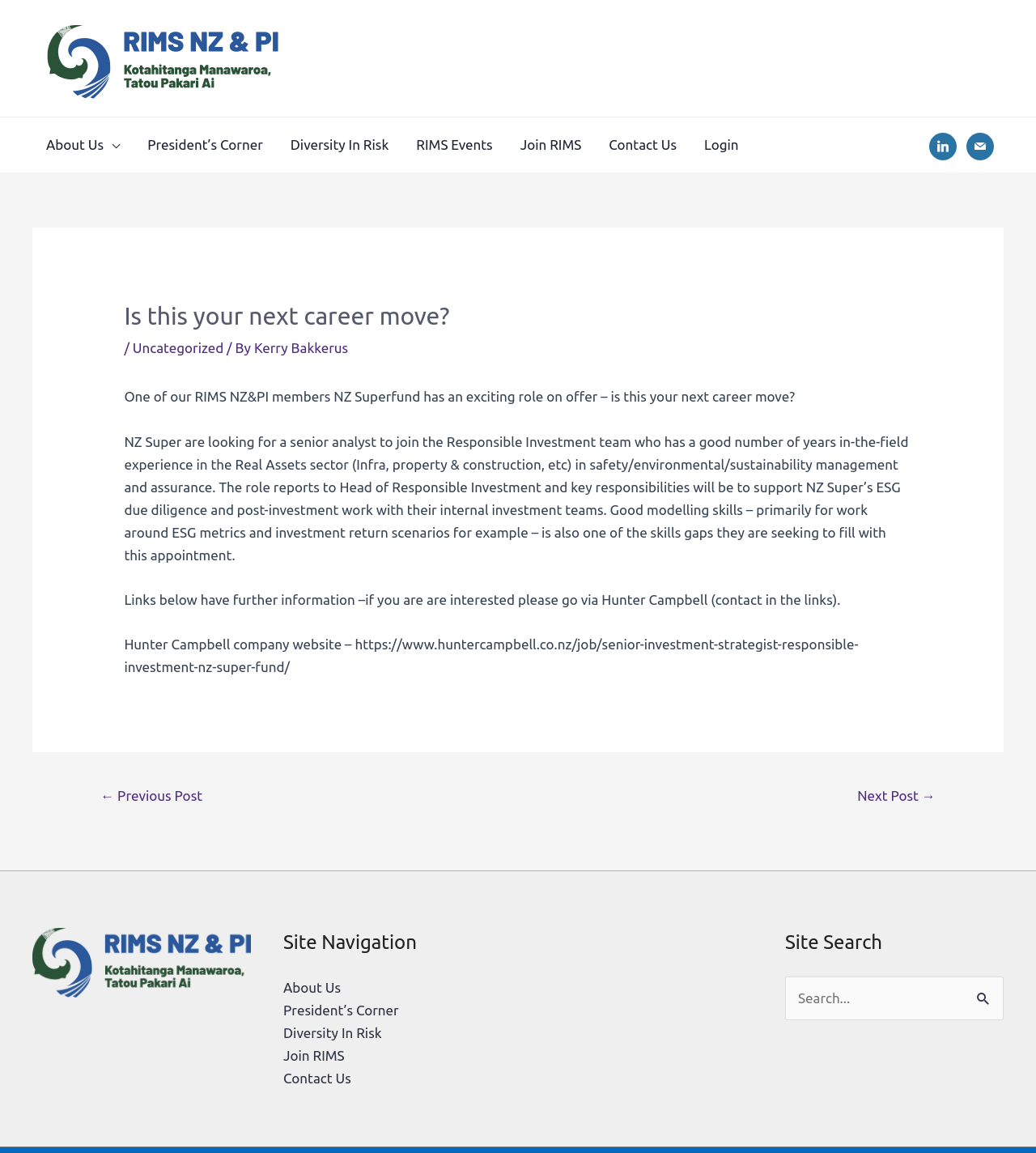Highlight the bounding box coordinates of the element you need to click to perform the following instruction: "Go to the previous post."

[0.077, 0.678, 0.215, 0.706]